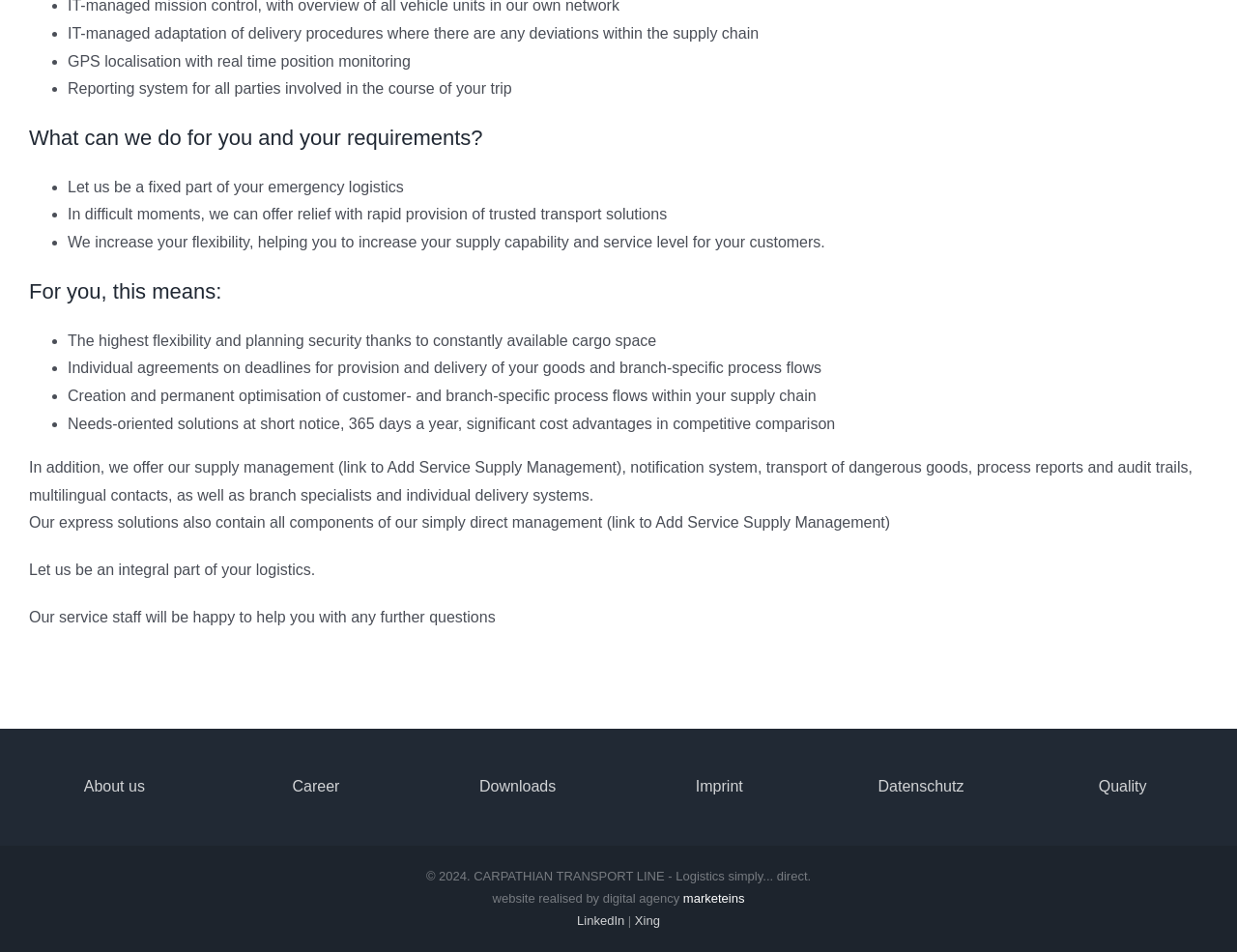How many benefits are listed for the company's express solutions?
Please give a detailed and elaborate answer to the question based on the image.

The webpage lists five benefits of the company's express solutions, including the highest flexibility and planning security, individual agreements on deadlines, creation and optimization of customer-specific process flows, needs-oriented solutions at short notice, and significant cost advantages.